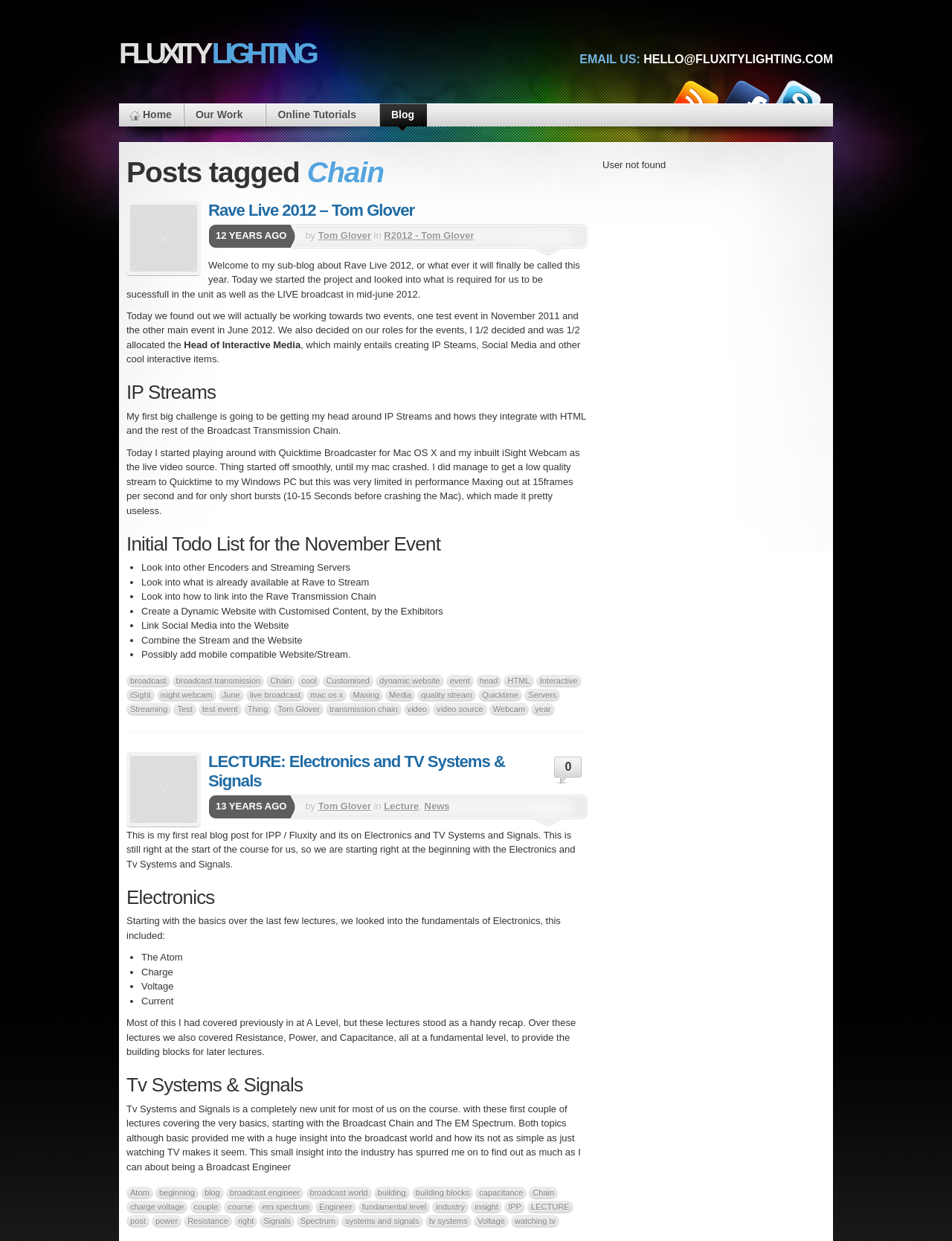Using the webpage screenshot and the element description HTML, determine the bounding box coordinates. Specify the coordinates in the format (top-left x, top-left y, bottom-right x, bottom-right y) with values ranging from 0 to 1.

[0.529, 0.543, 0.561, 0.554]